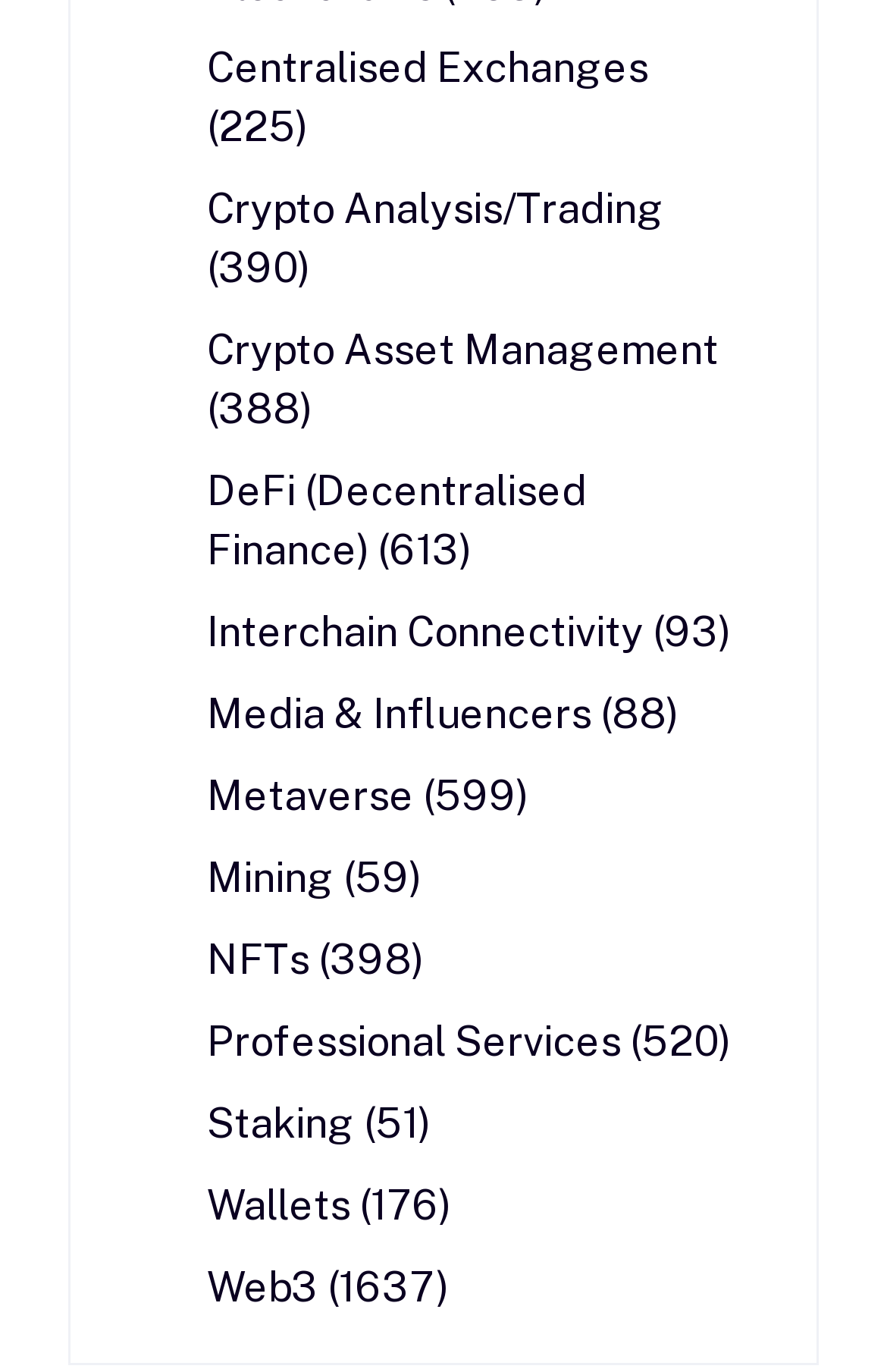Identify the bounding box coordinates of the region I need to click to complete this instruction: "Learn about Crypto Analysis and Trading".

[0.233, 0.131, 0.826, 0.217]